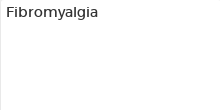What are the common characteristics of fibromyalgia?
Answer the question with a single word or phrase, referring to the image.

Pain, fatigue, cognitive difficulties